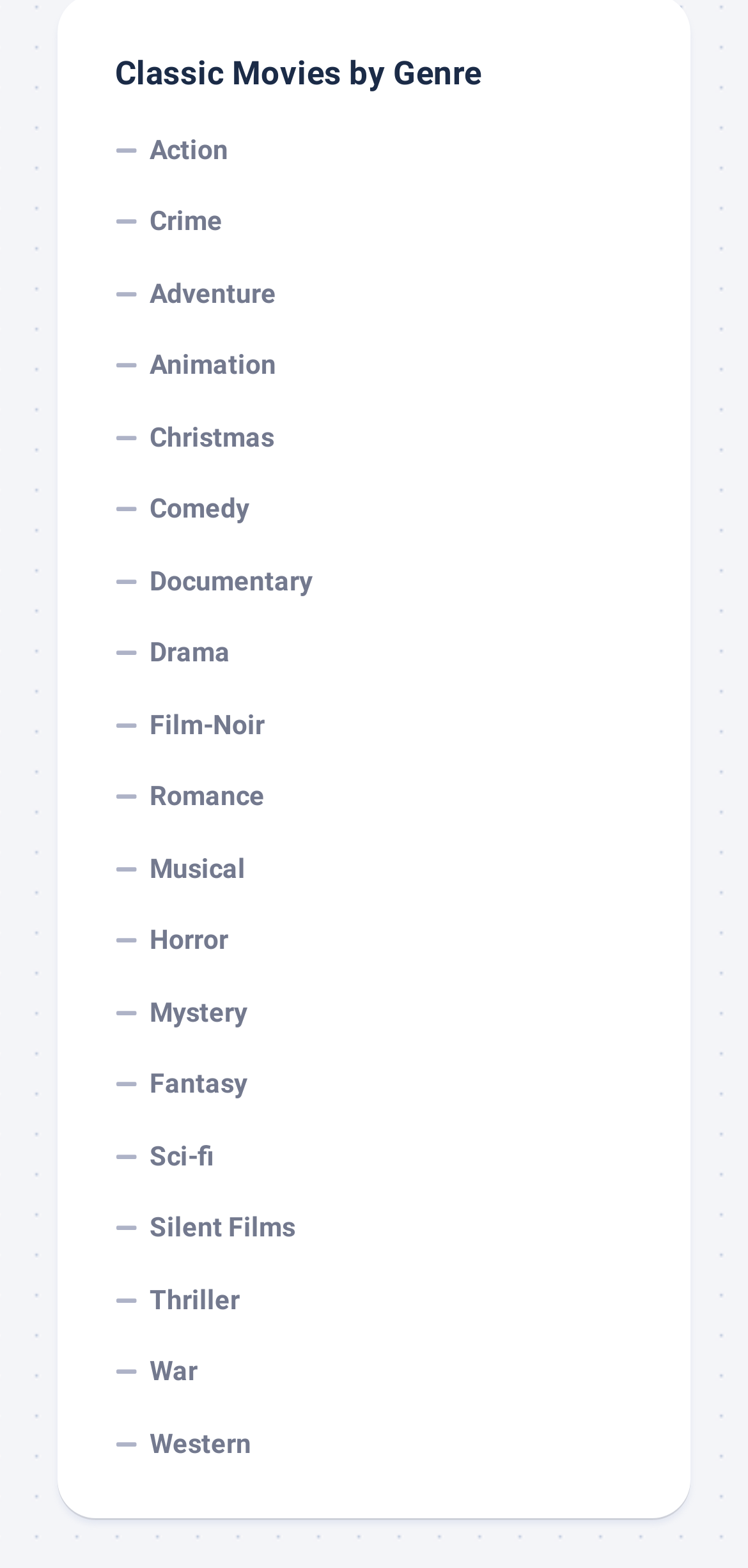Provide the bounding box coordinates for the specified HTML element described in this description: "Film-Noir". The coordinates should be four float numbers ranging from 0 to 1, in the format [left, top, right, bottom].

[0.154, 0.44, 0.846, 0.485]